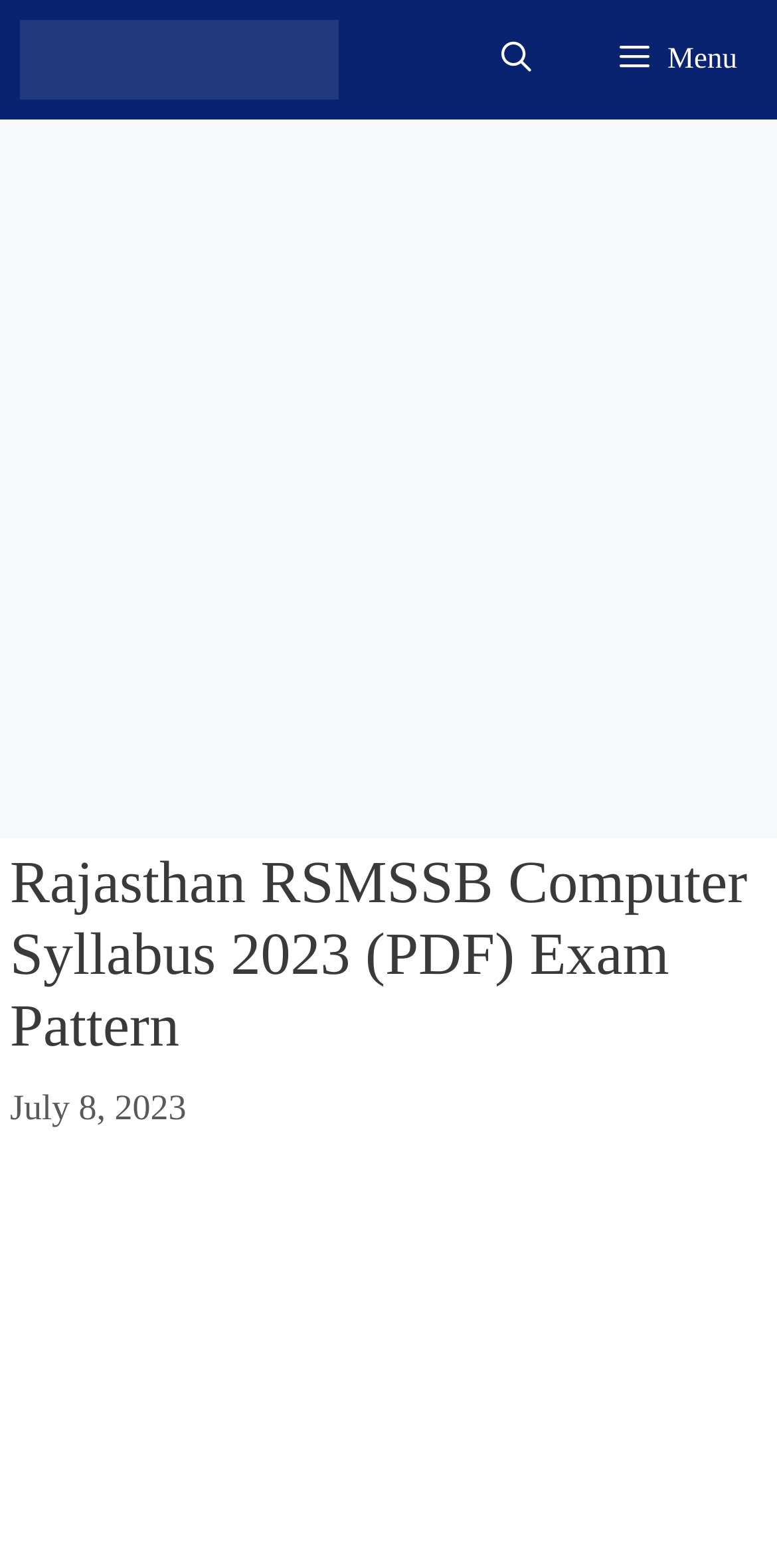Given the element description "aria-label="Advertisement" name="aswift_7" title="Advertisement"", identify the bounding box of the corresponding UI element.

[0.0, 0.086, 1.0, 0.499]